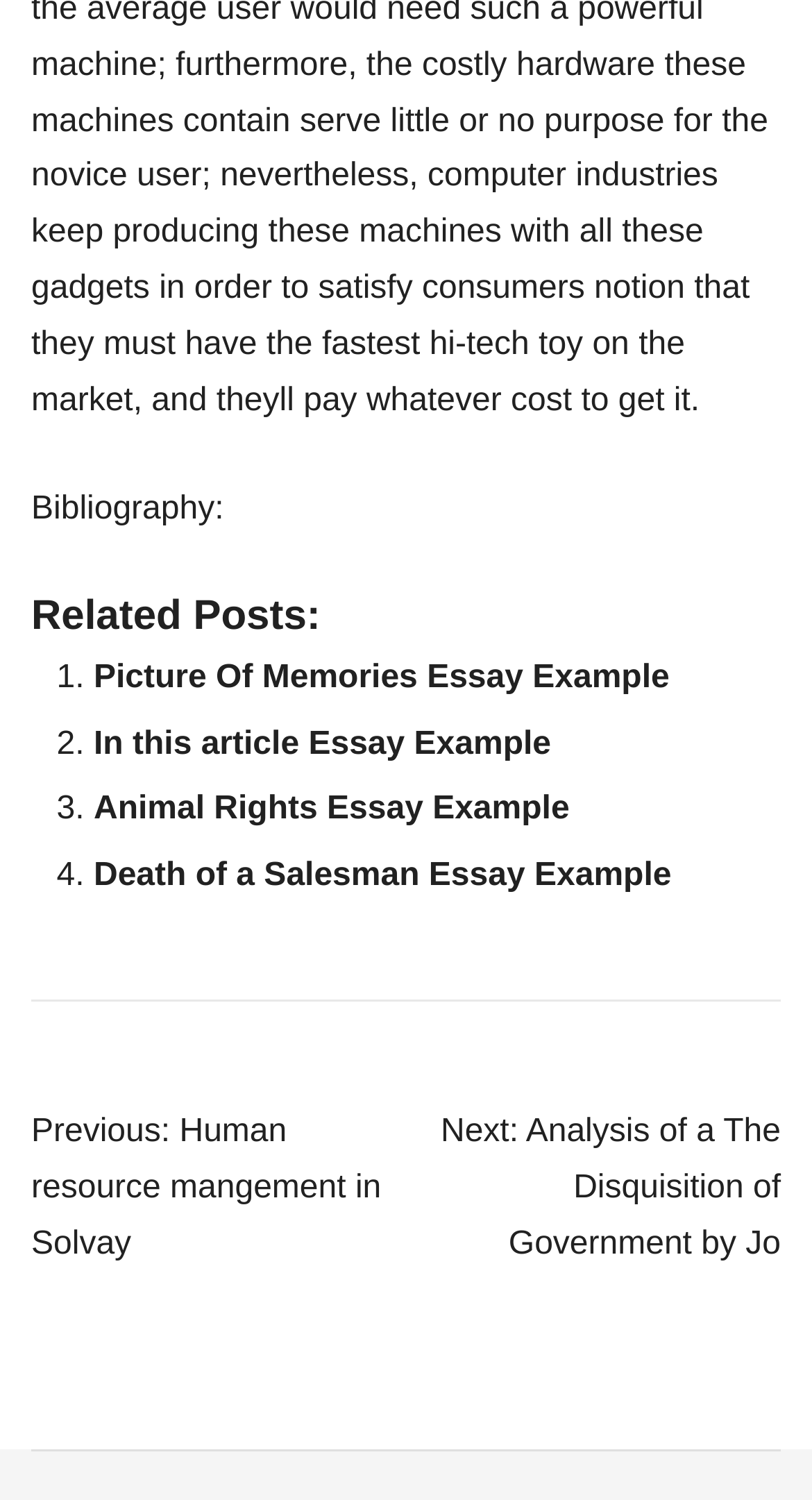How many related posts are listed?
Refer to the image and answer the question using a single word or phrase.

4